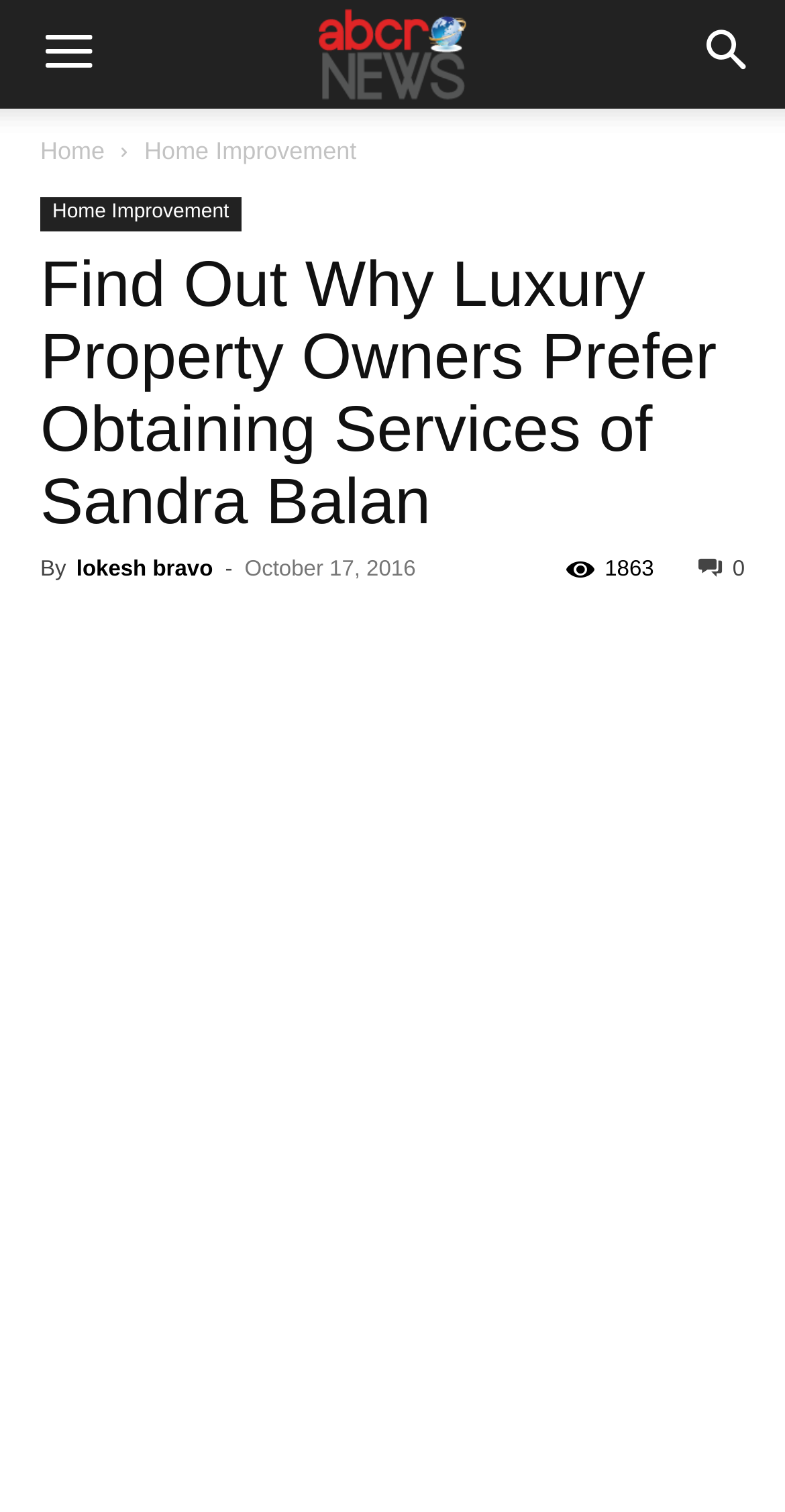Identify the bounding box coordinates of the clickable section necessary to follow the following instruction: "Click the menu button". The coordinates should be presented as four float numbers from 0 to 1, i.e., [left, top, right, bottom].

[0.005, 0.0, 0.169, 0.072]